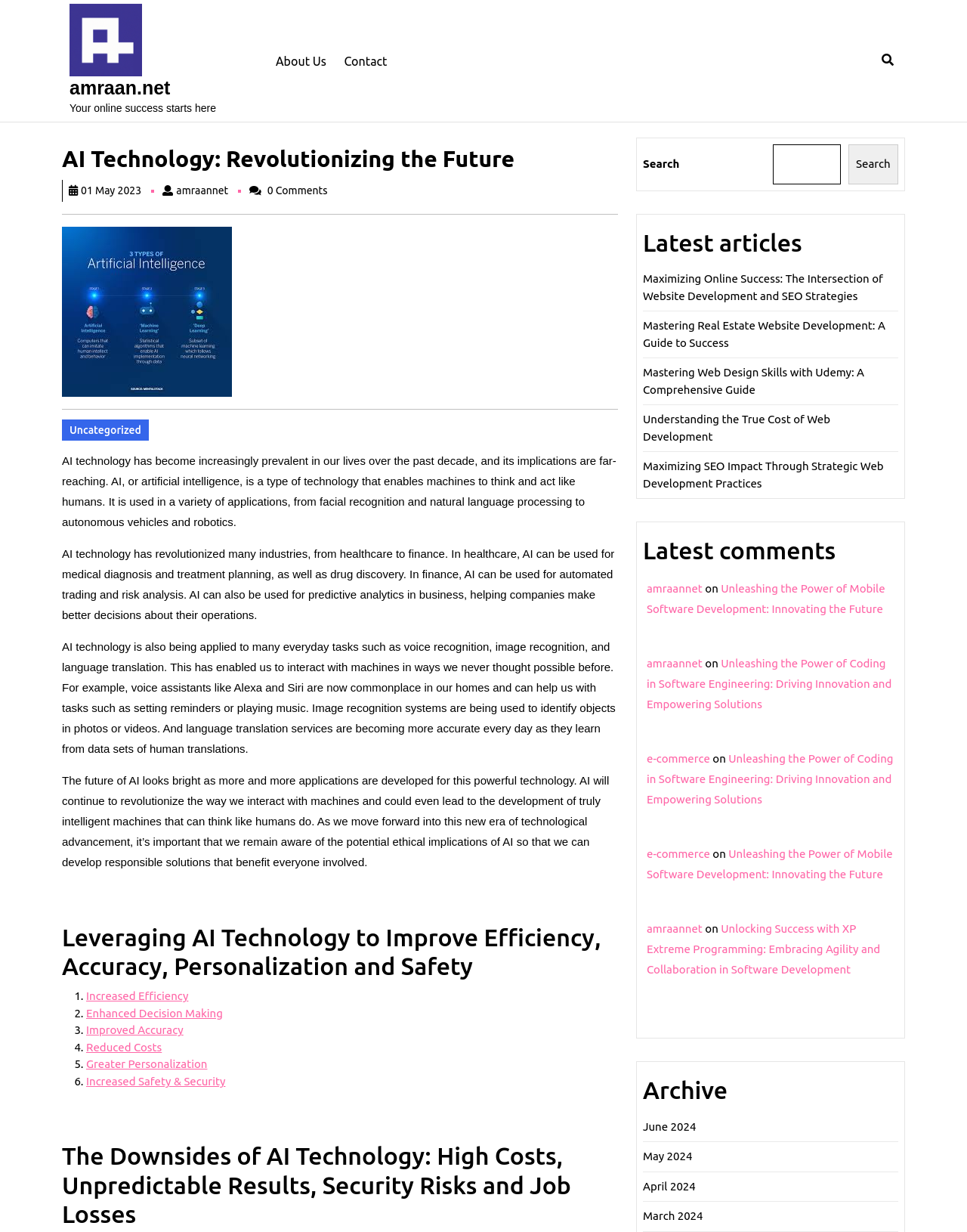What are the categories of articles listed?
Look at the image and provide a short answer using one word or a phrase.

Uncategorized